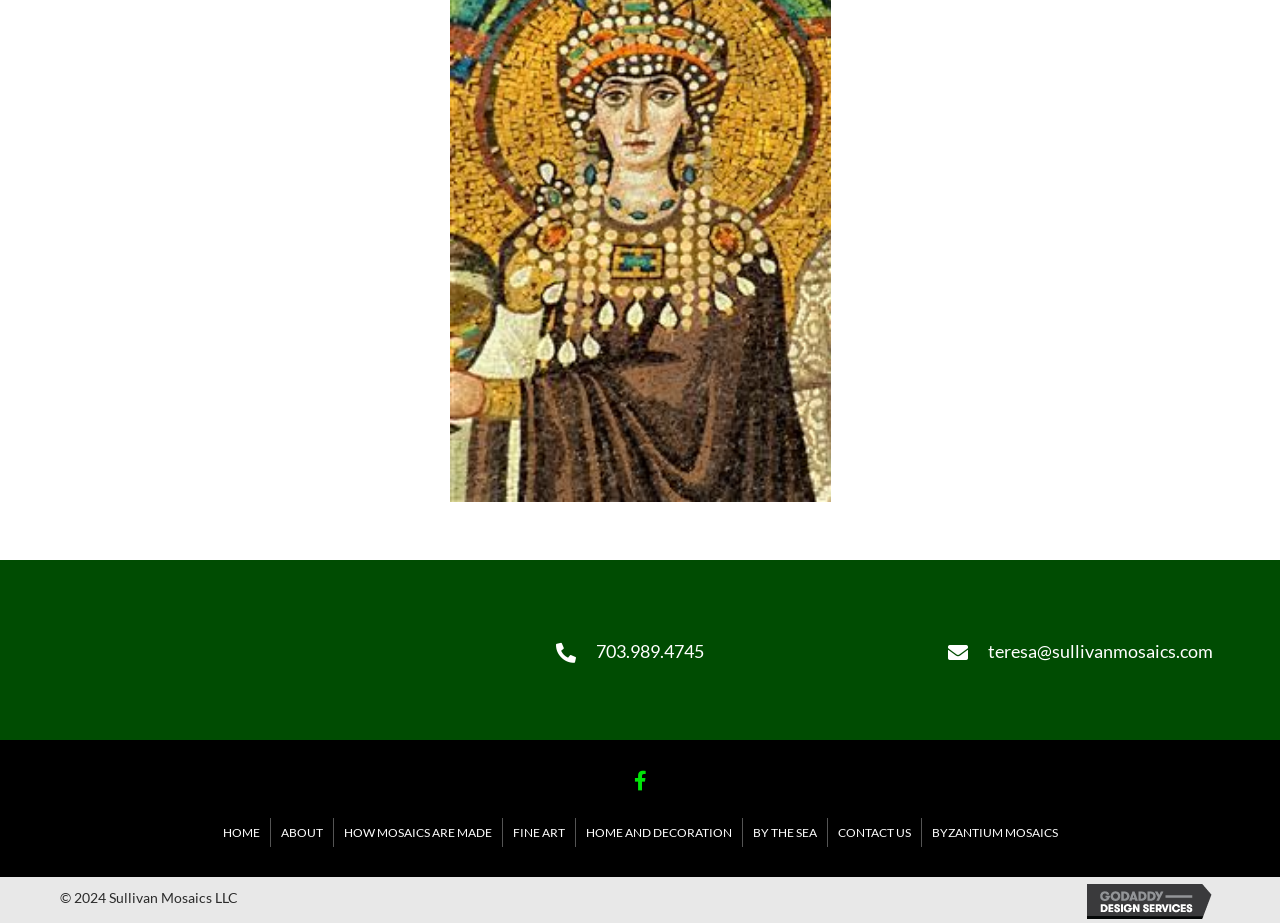Could you provide the bounding box coordinates for the portion of the screen to click to complete this instruction: "check the copyright information"?

[0.047, 0.964, 0.186, 0.982]